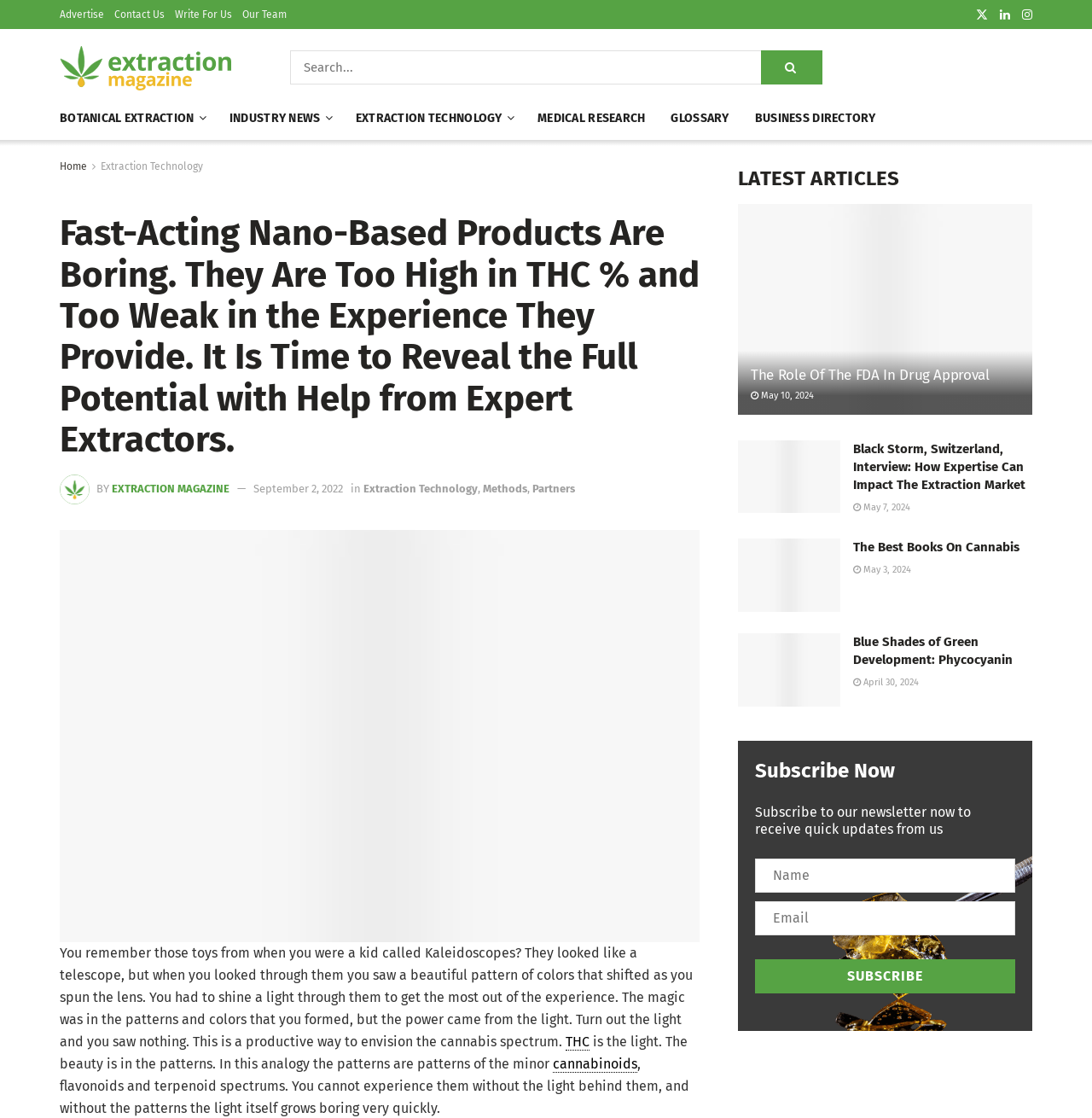Please identify the bounding box coordinates of the area that needs to be clicked to follow this instruction: "Search for something".

[0.266, 0.045, 0.753, 0.076]